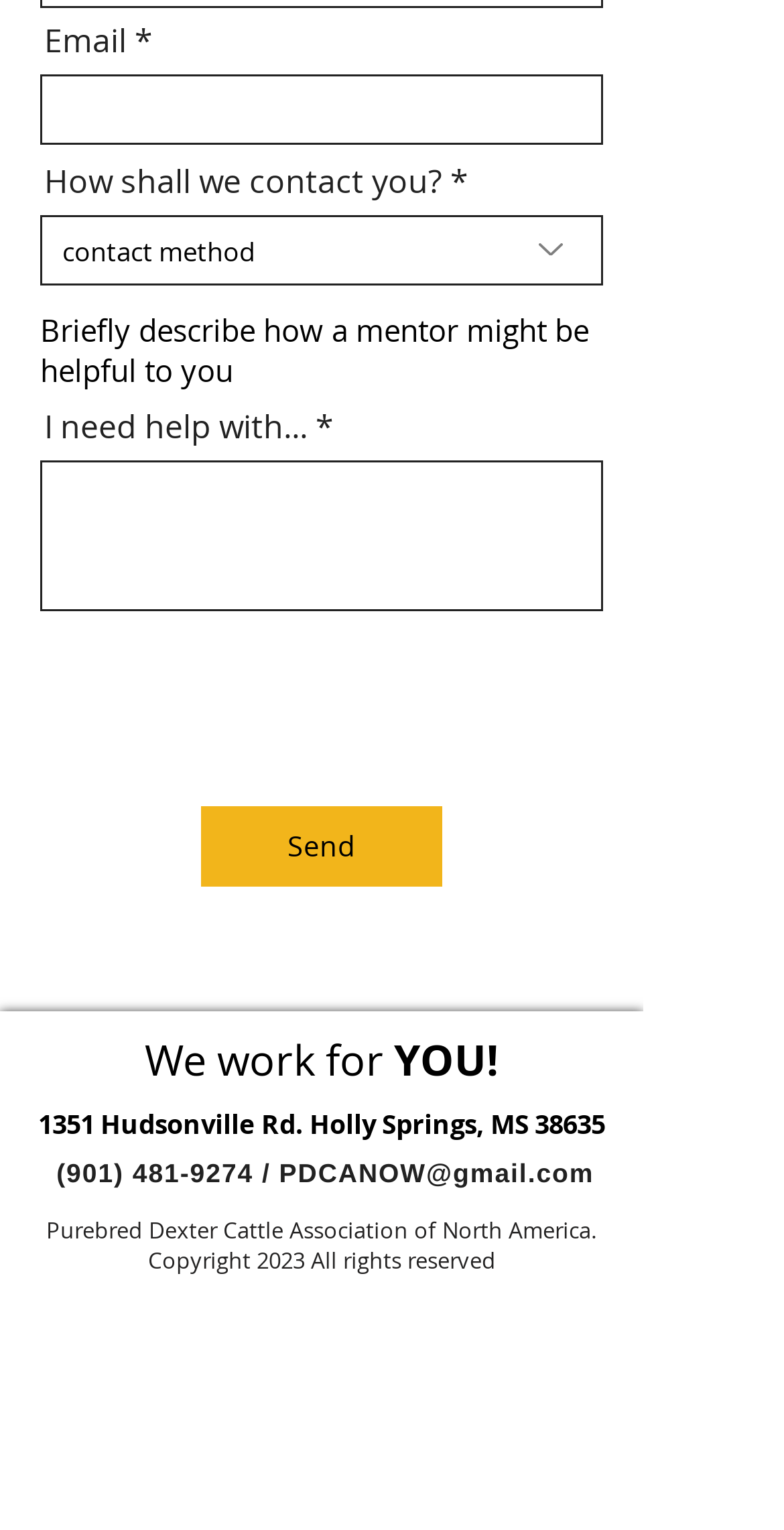What is the address of the organization?
Look at the image and provide a short answer using one word or a phrase.

1351 Hudsonville Rd. Holly Springs, MS 38635